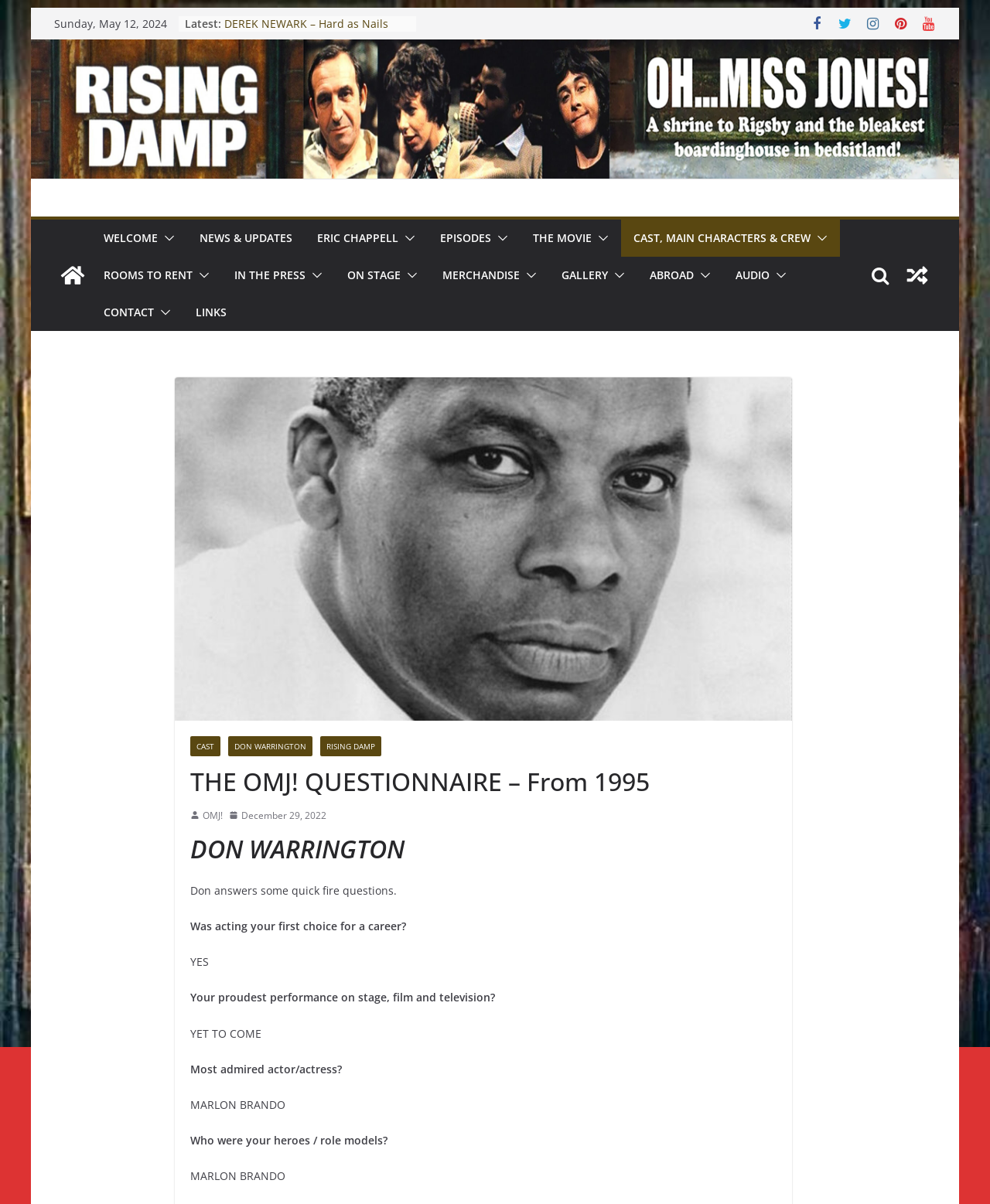Determine the bounding box coordinates of the section I need to click to execute the following instruction: "Read the 'DON WARRINGTON' questionnaire". Provide the coordinates as four float numbers between 0 and 1, i.e., [left, top, right, bottom].

[0.192, 0.692, 0.784, 0.719]